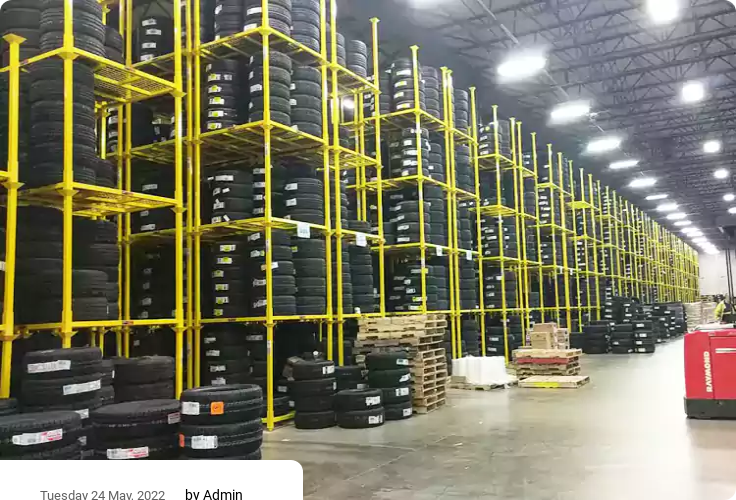Break down the image into a detailed narrative.

This image showcases an expansive warehouse filled with neatly organized stackable tire racks. Towering yellow racks create vertical storage space for many tires, optimizing the use of the facility's area. Pallets are positioned on the ground, adding to the inventory of tires that appear well-labeled and sorted. The lighting within the warehouse highlights the efficient arrangement of products, reflecting a well-managed storage solution. This scene effectively illustrates the importance of space management in businesses dealing with tire storage and distribution. The photo is part of a blog post discussing stackable tire racks, dated Tuesday, 24 May 2022, authored by Admin, emphasizing equipment that enhances operational efficiency in various commercial settings.